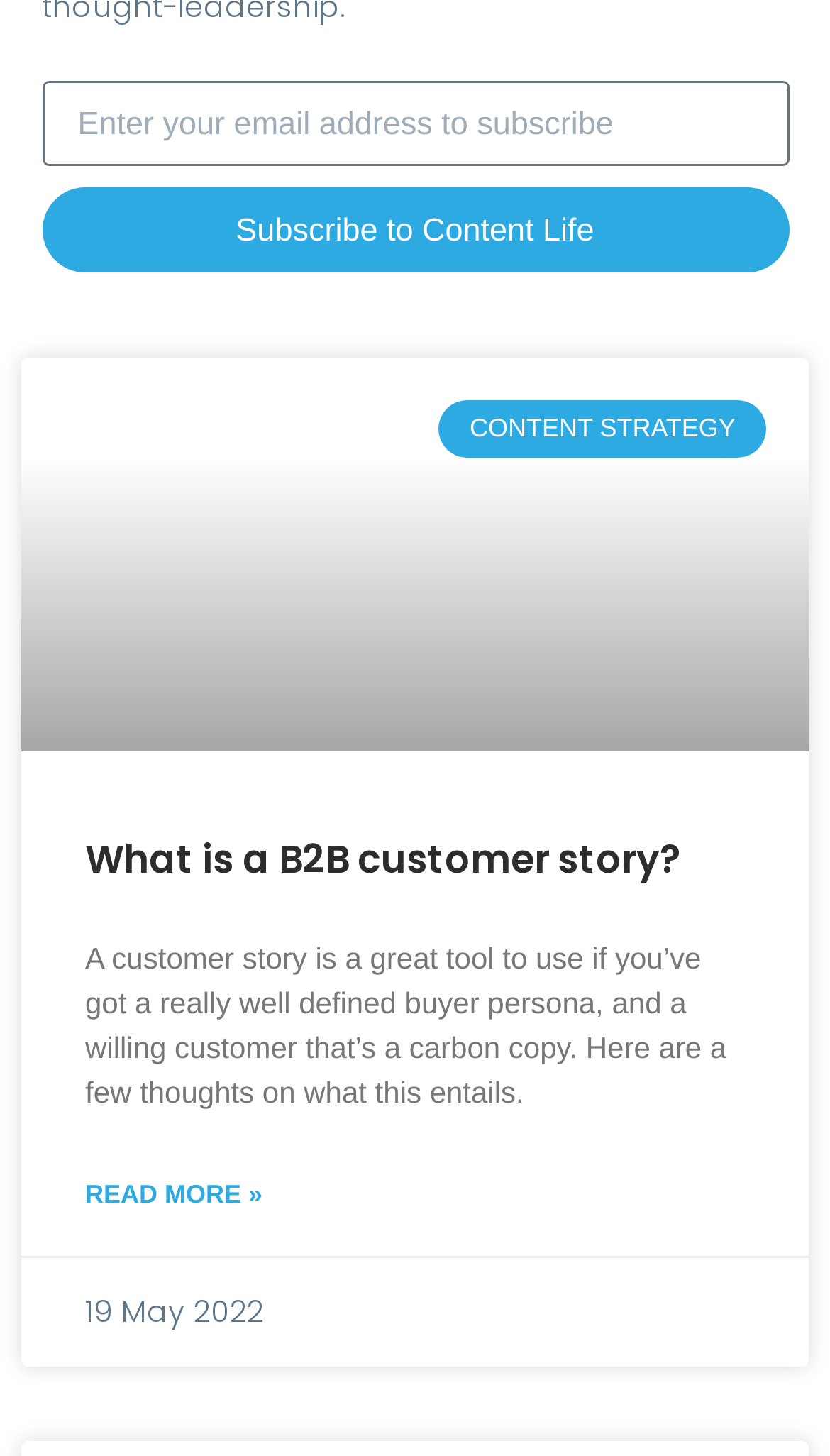Provide a brief response to the question below using one word or phrase:
What is the topic of the article?

B2B customer story